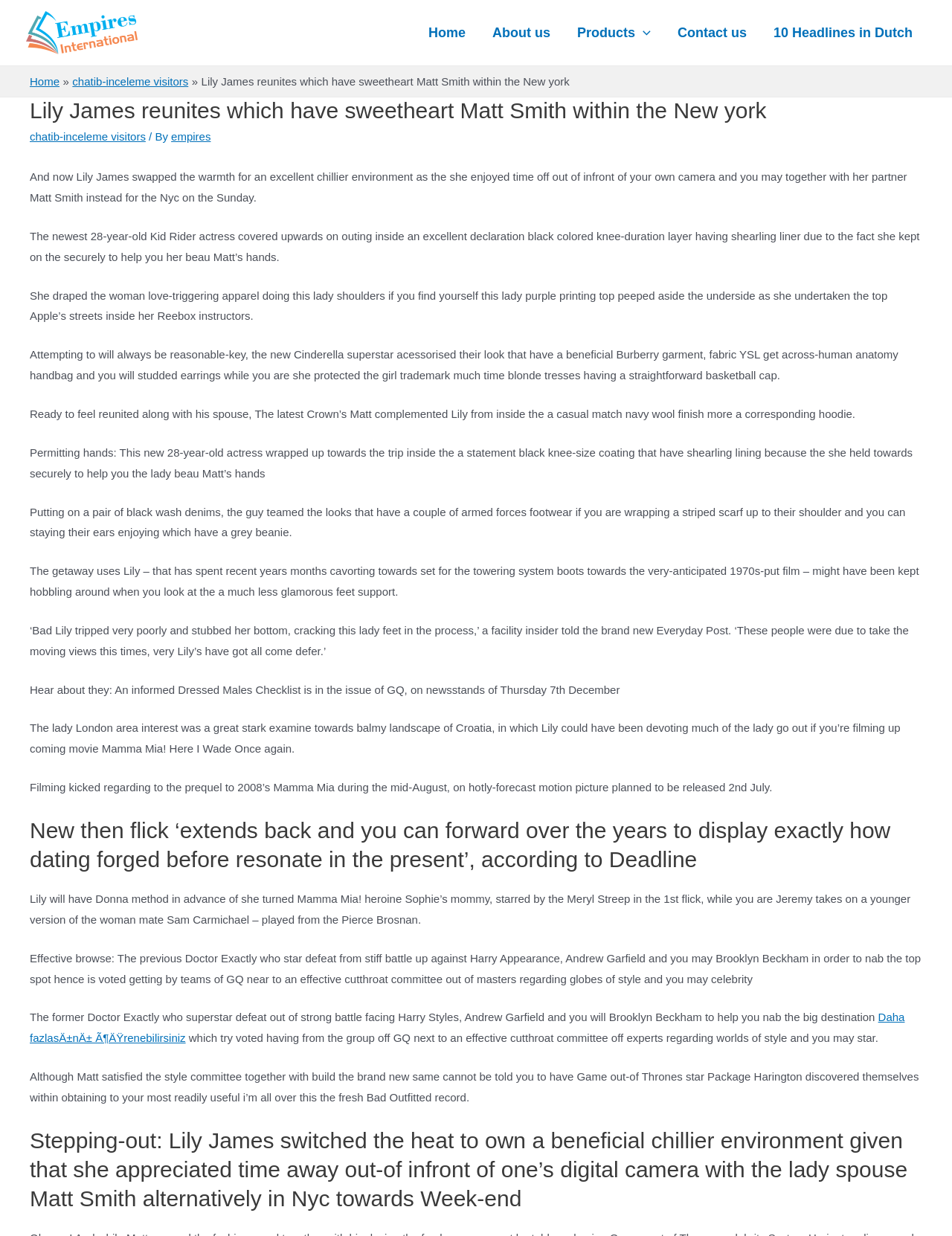Determine the bounding box coordinates of the area to click in order to meet this instruction: "Click on the 'Contact us' link".

[0.698, 0.005, 0.798, 0.047]